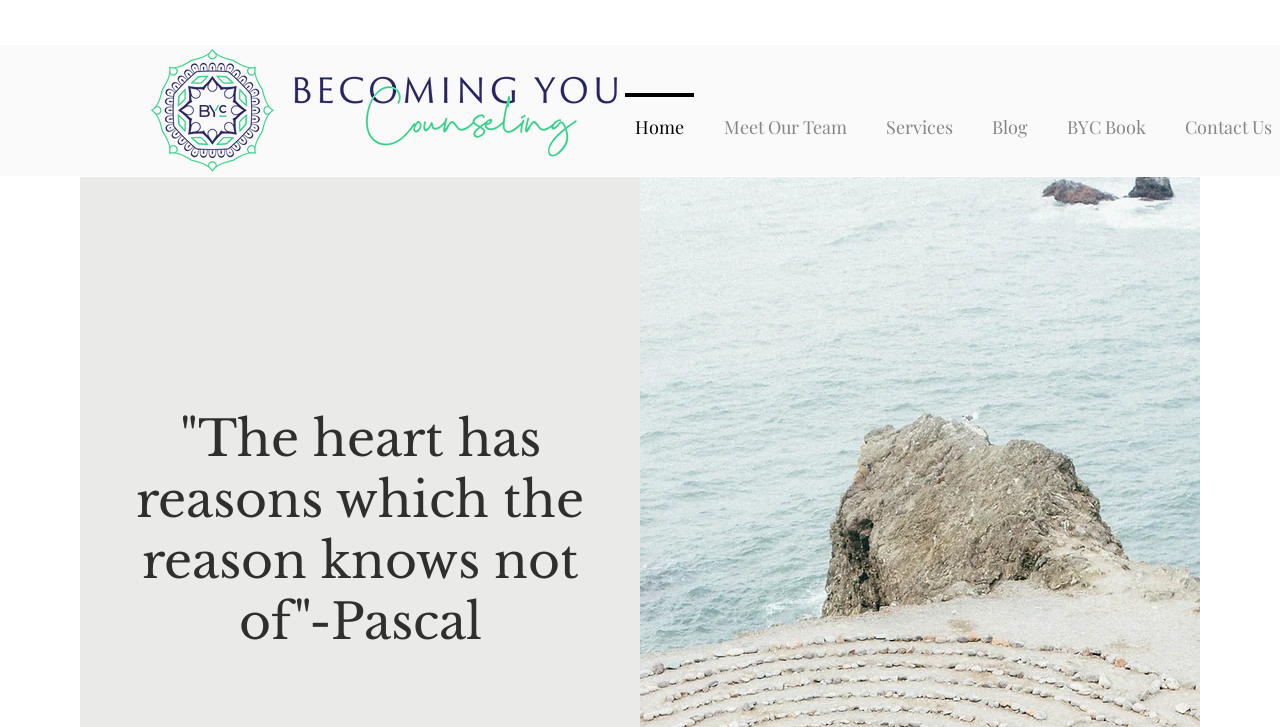Please answer the following question using a single word or phrase: How many links are in the top navigation bar?

5